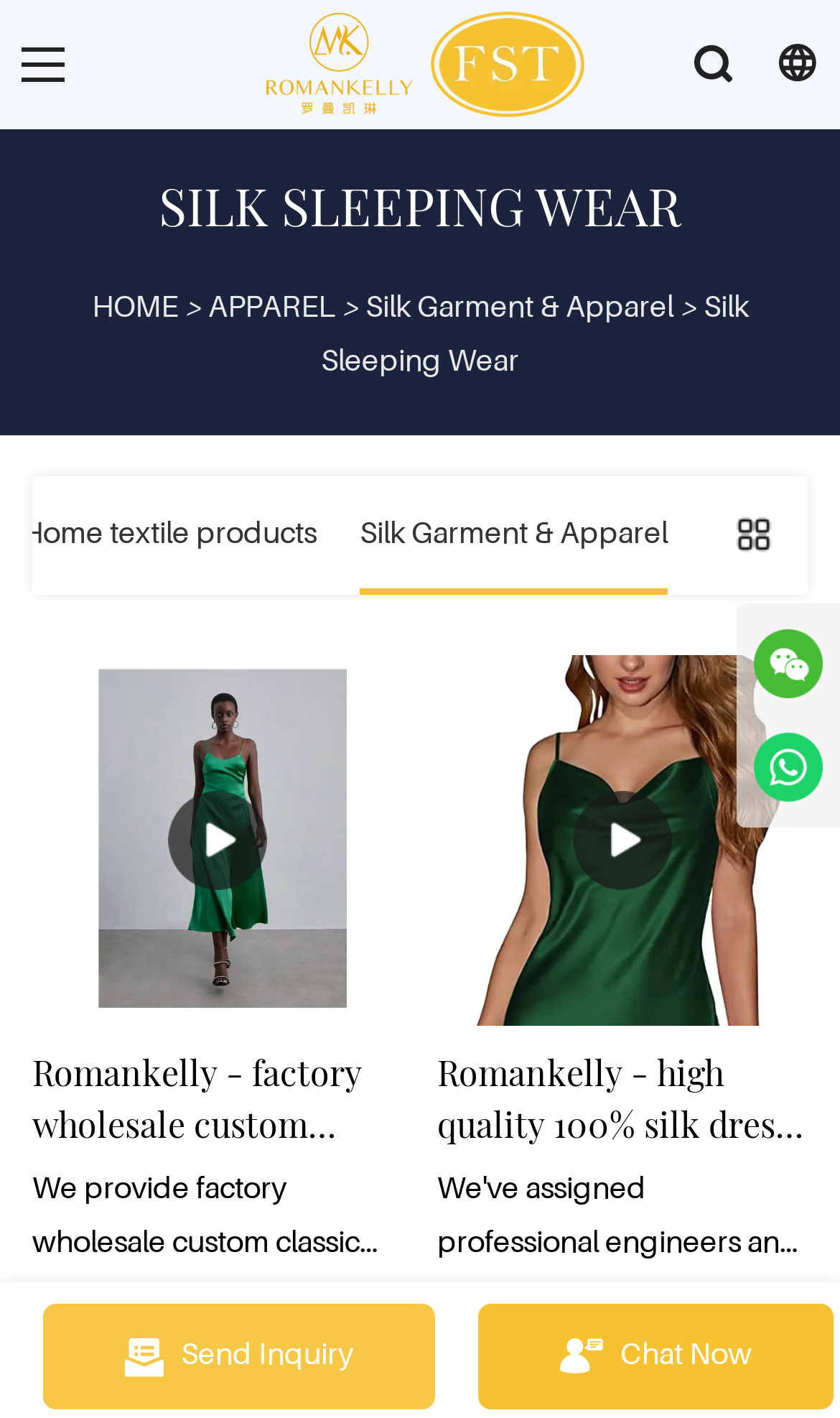Provide an in-depth caption for the contents of the webpage.

The webpage appears to be a product page for a textile company, specifically showcasing silk sleeping wear products. At the top, there is a logo and a navigation menu with links to "HOME", "APPAREL", and "Silk Garment & Apparel". Below the navigation menu, there is a prominent heading "SILK SLEEPING WEAR".

On the left side of the page, there are two columns of links. The top column has links to "Home textile products" and "Silk Garment & Apparel", while the bottom column has links to specific product pages, including "Romankelly - factory wholesale custom classic gown design top grade skirt silk spaghetti strap bow tie backless design woman summer dress Slip Dress" and "Romankelly - high quality 100% silk dress ladies luxury backless solid color sexy slip dress Slip Dress". Each of these links has a corresponding image.

On the right side of the page, there are two product descriptions, each with a heading and a paragraph of text. The first product description is for the "Romankelly - factory wholesale custom classic gown design top grade skirt silk spaghetti strap bow tie backless design woman summer dress Slip Dress", and the second is for the "Romankelly - high quality 100% silk dress ladies luxury backless solid color sexy slip dress Slip Dress". Each product description has a corresponding image.

At the bottom of the page, there are two buttons, "Send Inquiry" and "Chat Now", each with an accompanying image. There are also two links to "Jack Cao" with corresponding images.

Overall, the webpage is focused on showcasing silk sleeping wear products and providing detailed information about each product.